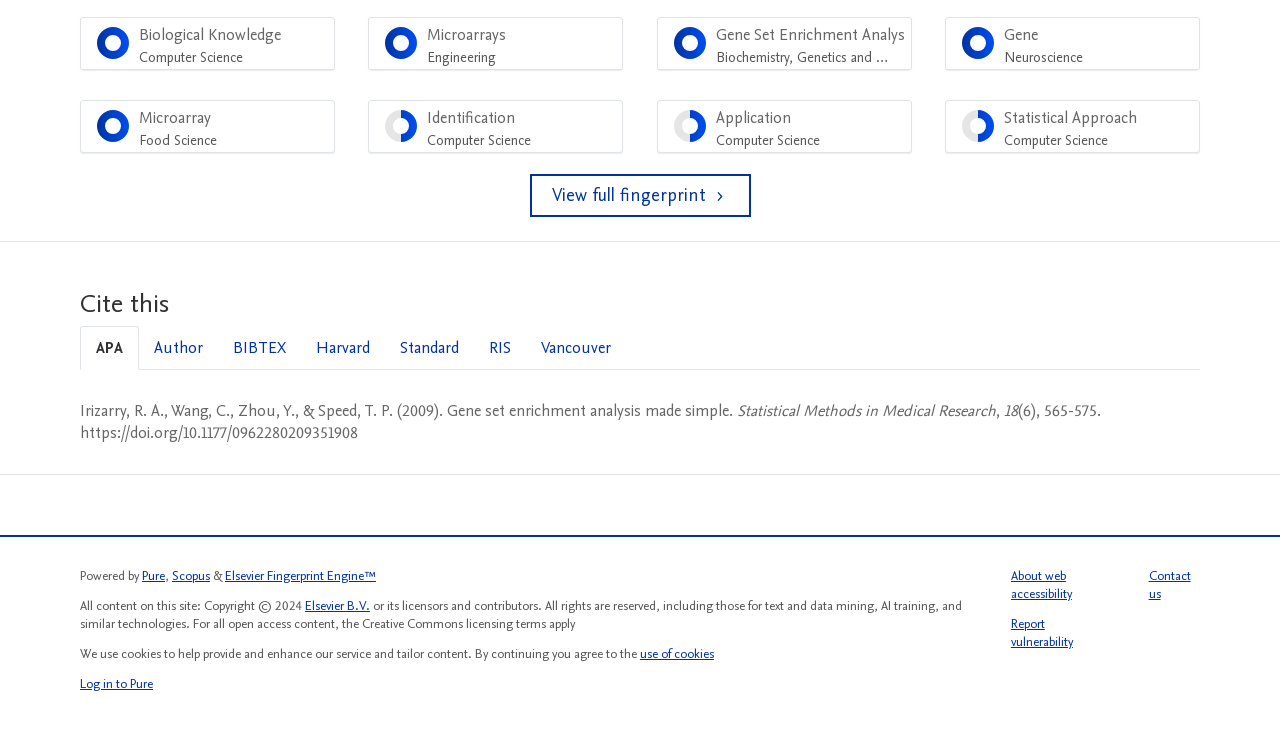Please identify the bounding box coordinates of the clickable element to fulfill the following instruction: "View news from 2009". The coordinates should be four float numbers between 0 and 1, i.e., [left, top, right, bottom].

None